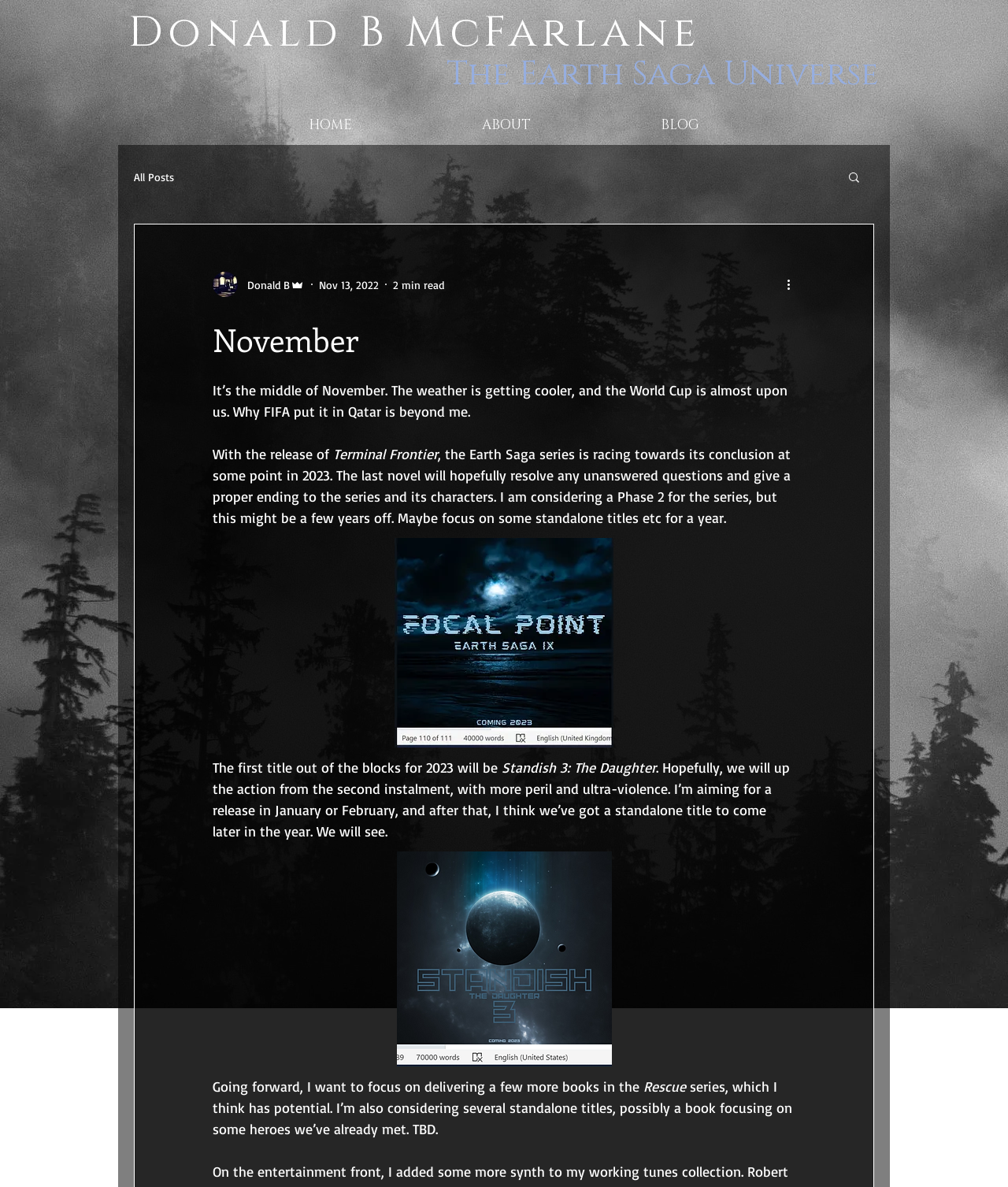What is the title of the latest article?
Please respond to the question thoroughly and include all relevant details.

I found the title of the latest article by looking at the heading element 'November' which is located below the author's name and above the article content.